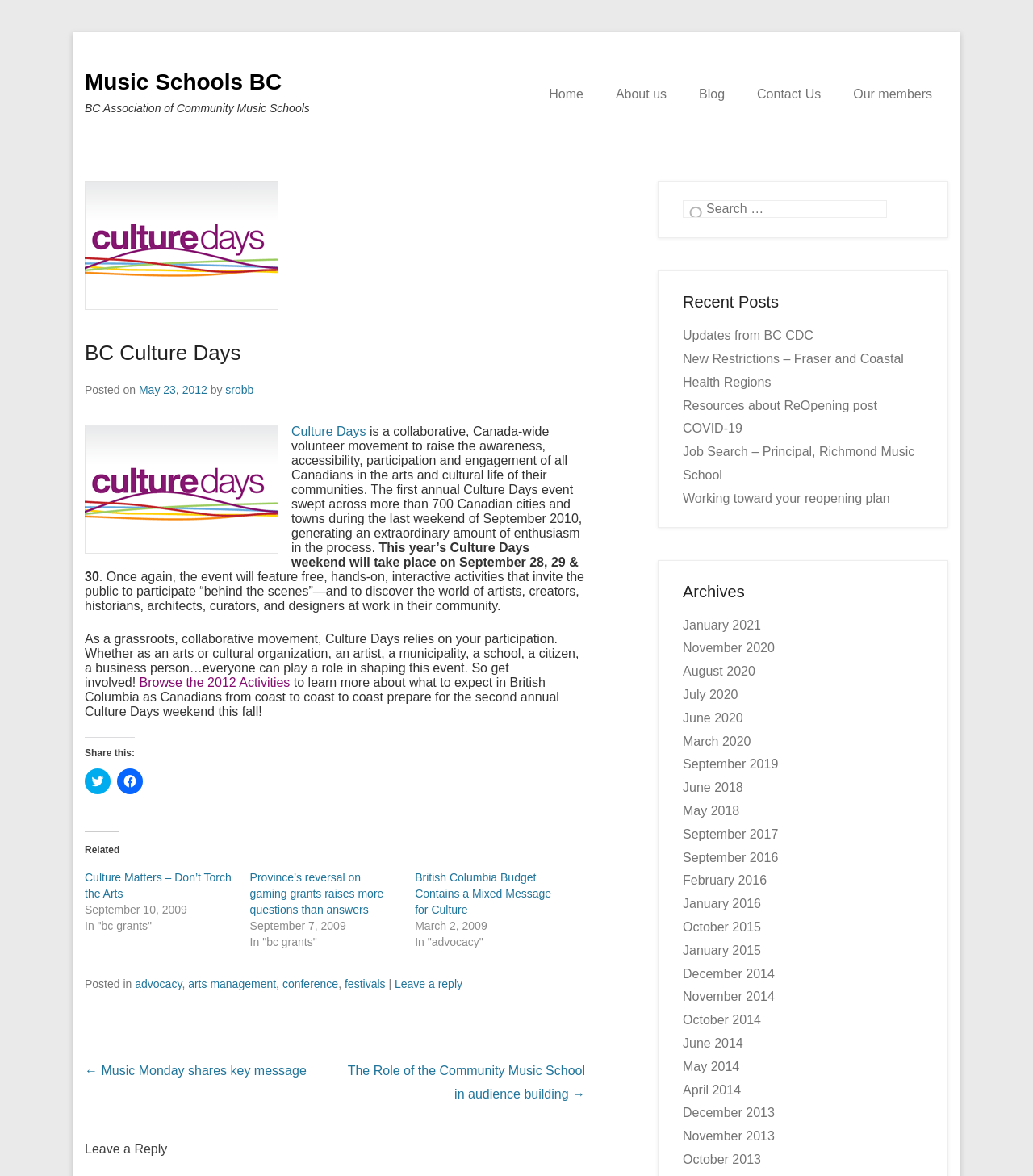Offer a detailed account of what is visible on the webpage.

The webpage is about BC Culture Days, a collaborative volunteer movement to raise awareness, accessibility, participation, and engagement of all Canadians in the arts and cultural life of their communities. 

At the top of the page, there is a heading "Music Schools BC" followed by a link with the same text. Below it, there is another heading "BC Association of Community Music Schools". 

To the right of these headings, there is a navigation menu with links to "Home", "About us", "Blog", "Contact Us", and "Our members". 

Below the navigation menu, there is an article section that takes up most of the page. The article is about BC Culture Days, with a heading "BC Culture Days" and a link to "Permalink to BC Culture Days". The article text describes the event, which is a collaborative, Canada-wide volunteer movement to raise awareness, accessibility, participation, and engagement of all Canadians in the arts and cultural life of their communities. 

There is an image on the left side of the article, and several links and paragraphs of text that provide more information about the event. The text also mentions that the event will take place on September 28, 29, and 30, and invites the public to participate. 

At the bottom of the article, there are links to share the content on Twitter and Facebook, and a section titled "Related" with links to other articles. 

Below the article, there is a footer section with links to categories such as "advocacy", "arts management", "conference", and "festivals". There is also a section titled "Post navigation" with links to previous and next posts, and a "Leave a Reply" section. 

On the right side of the page, there is a search box, a section titled "Recent Posts" with links to recent articles, and a section titled "Archives" with links to articles from different months and years.